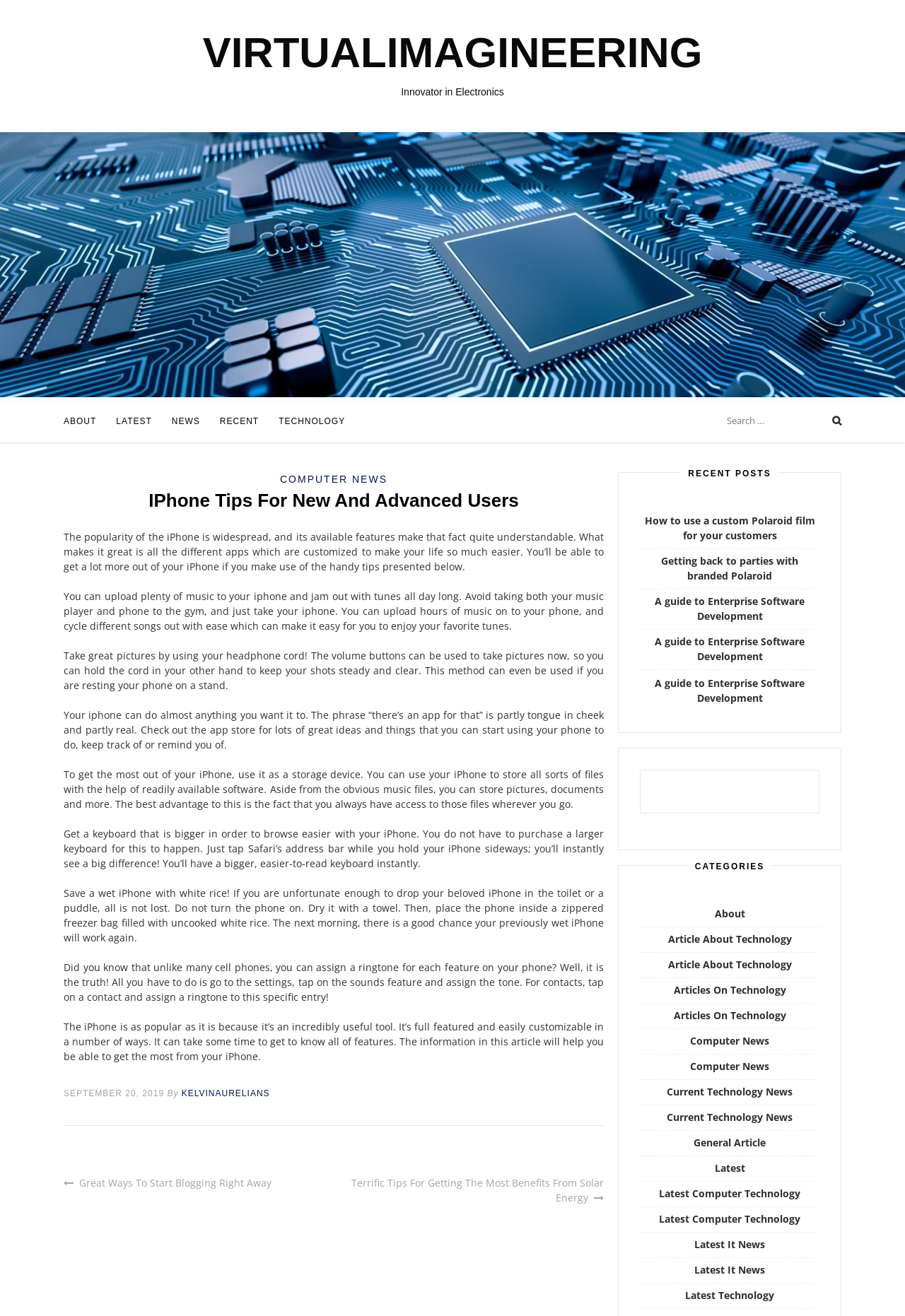Refer to the screenshot and answer the following question in detail:
What is the date of the article?

I determined the date of the article by looking at the time element with the text 'SEPTEMBER 20, 2019' which is located at the bottom of the article section.